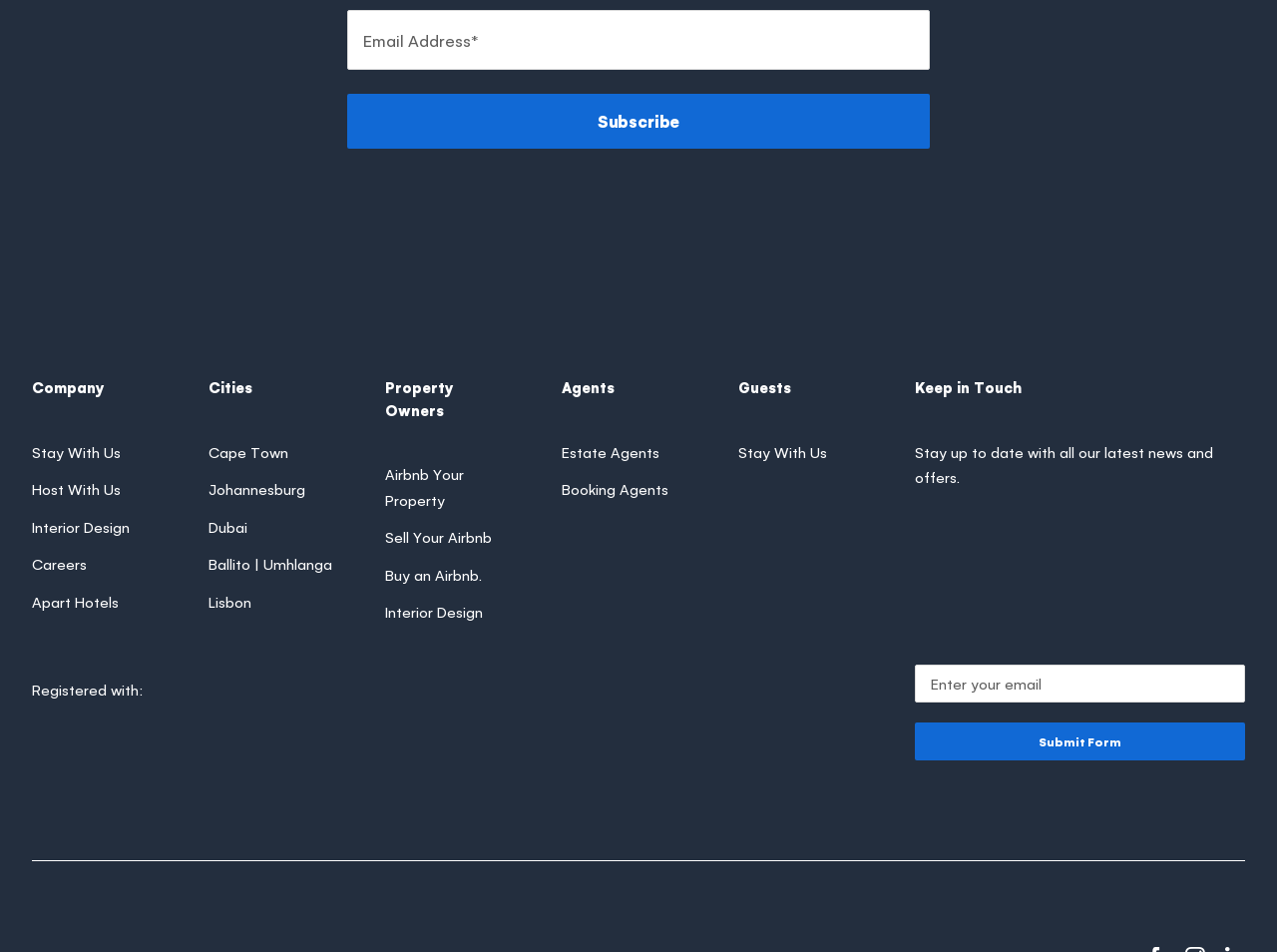Using the information in the image, give a comprehensive answer to the question: 
What social media platforms is the company present on?

The webpage has links to the company's social media profiles at the bottom, including Facebook, Instagram, and LinkedIn, indicating that the company is present on these platforms.